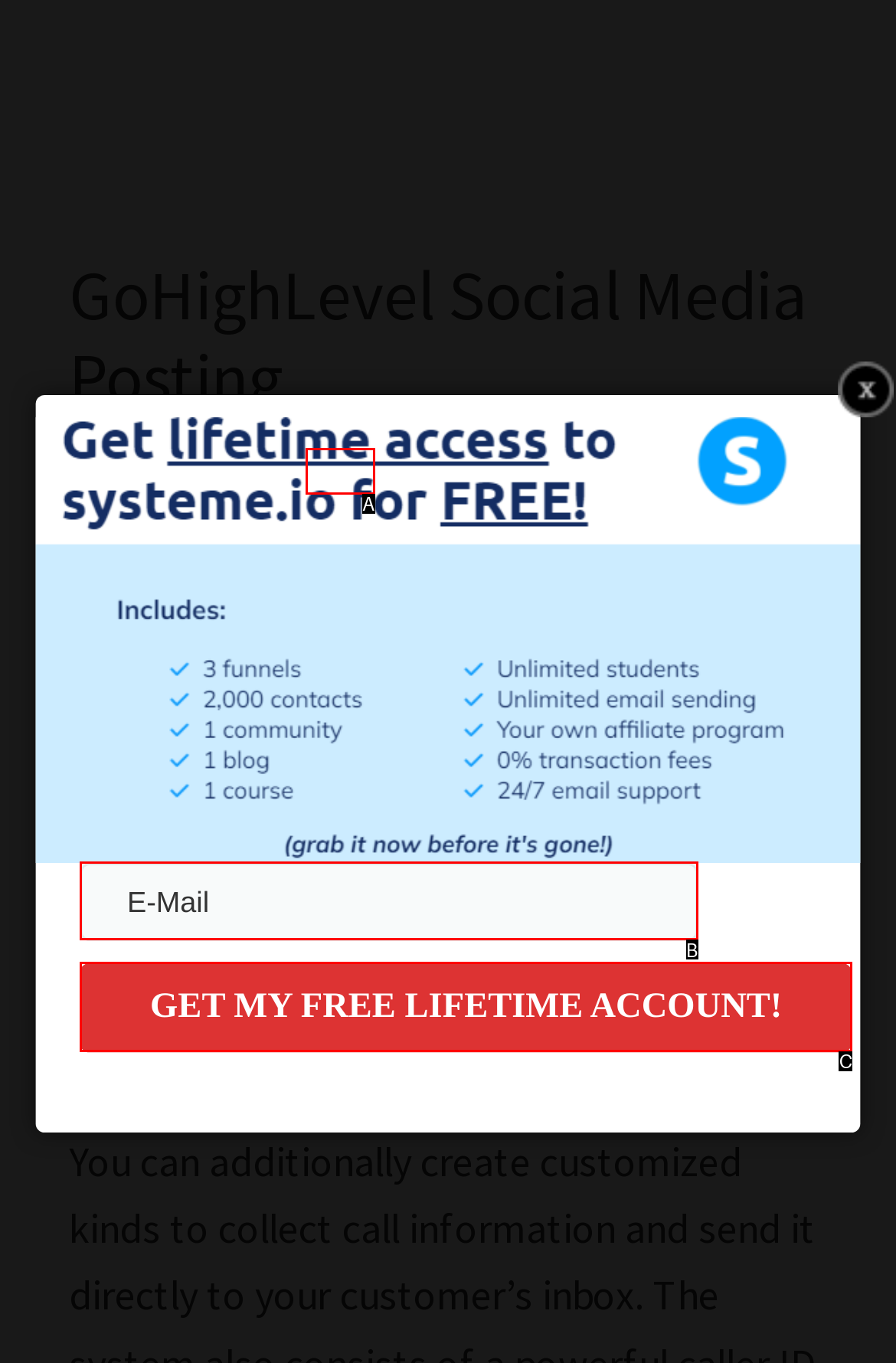Please provide the letter of the UI element that best fits the following description: name="email" placeholder="E-Mail"
Respond with the letter from the given choices only.

B